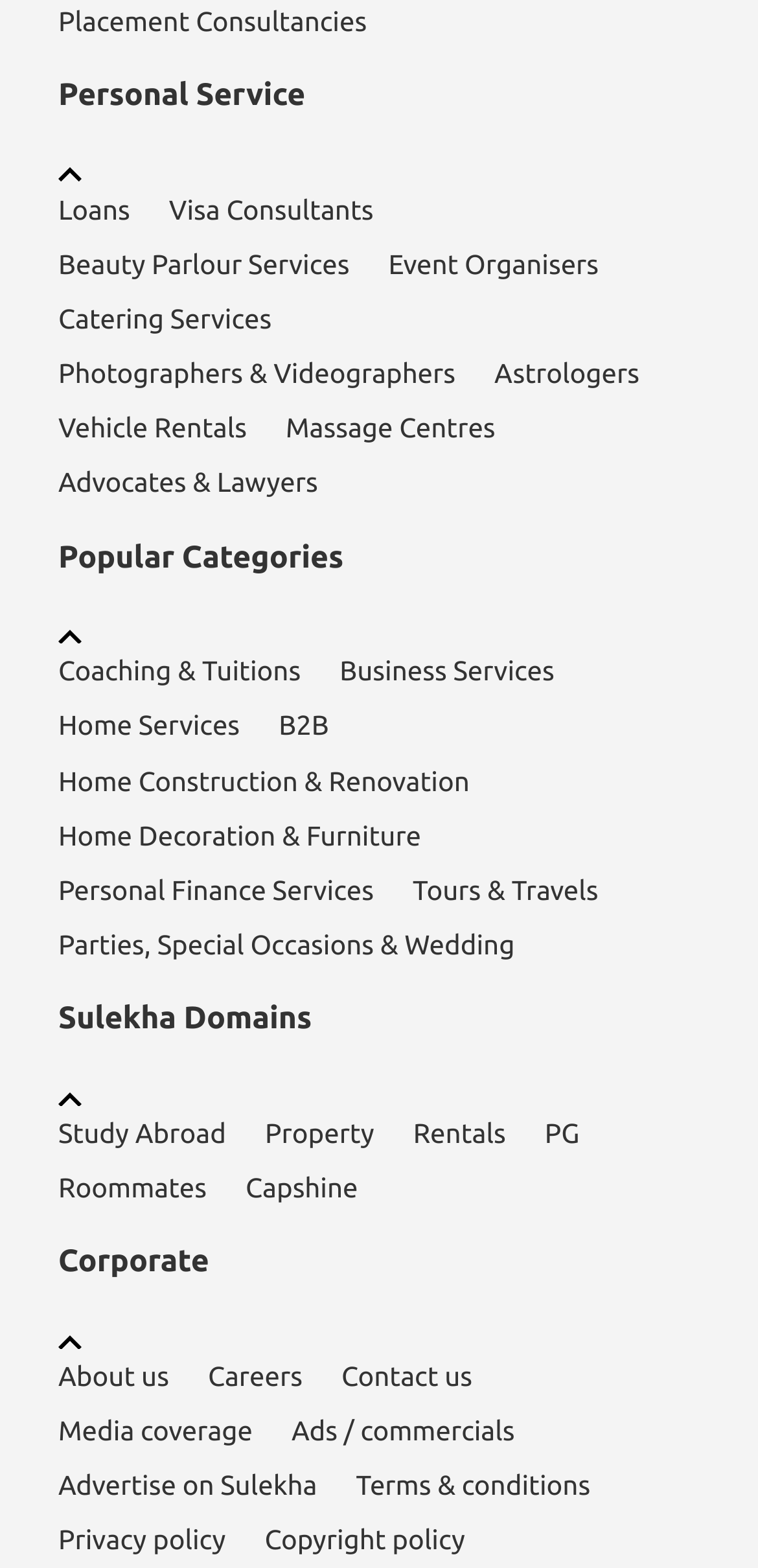Determine the bounding box coordinates for the area you should click to complete the following instruction: "Explore Personal Finance Services".

[0.077, 0.55, 0.493, 0.585]